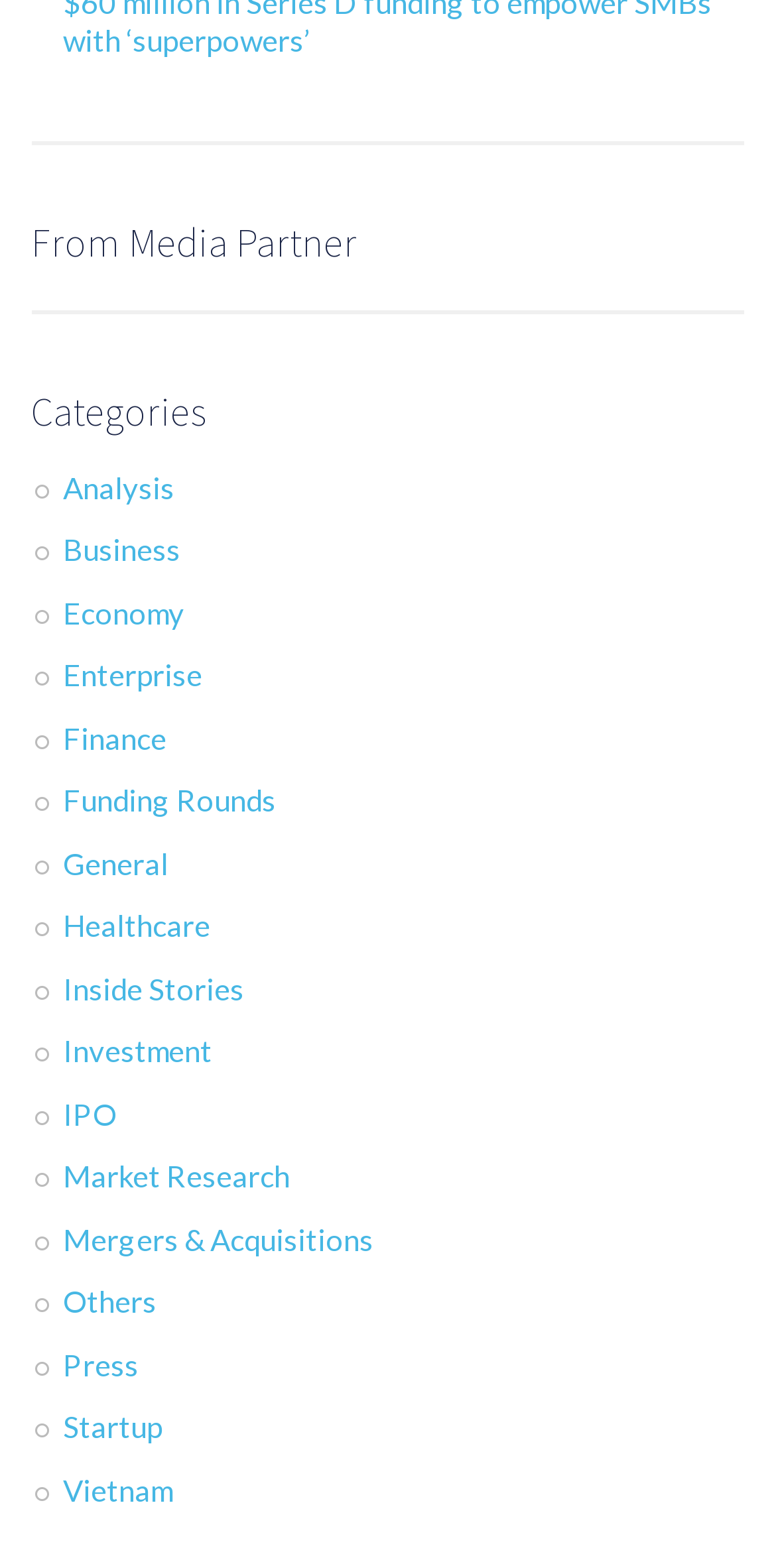Is there a category for 'Startup'?
Based on the image, provide your answer in one word or phrase.

Yes